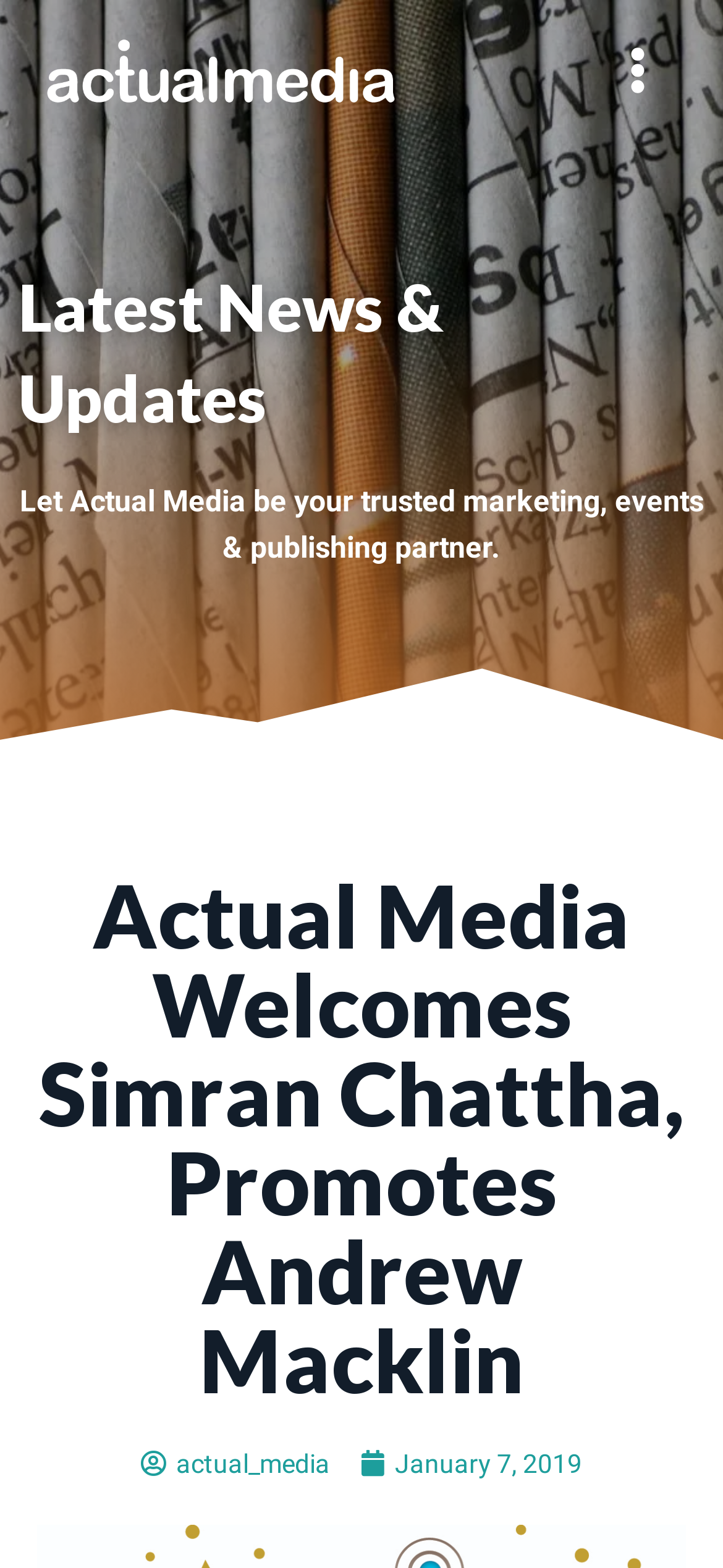Find and provide the bounding box coordinates for the UI element described with: "January 7, 2019".

[0.497, 0.919, 0.805, 0.949]